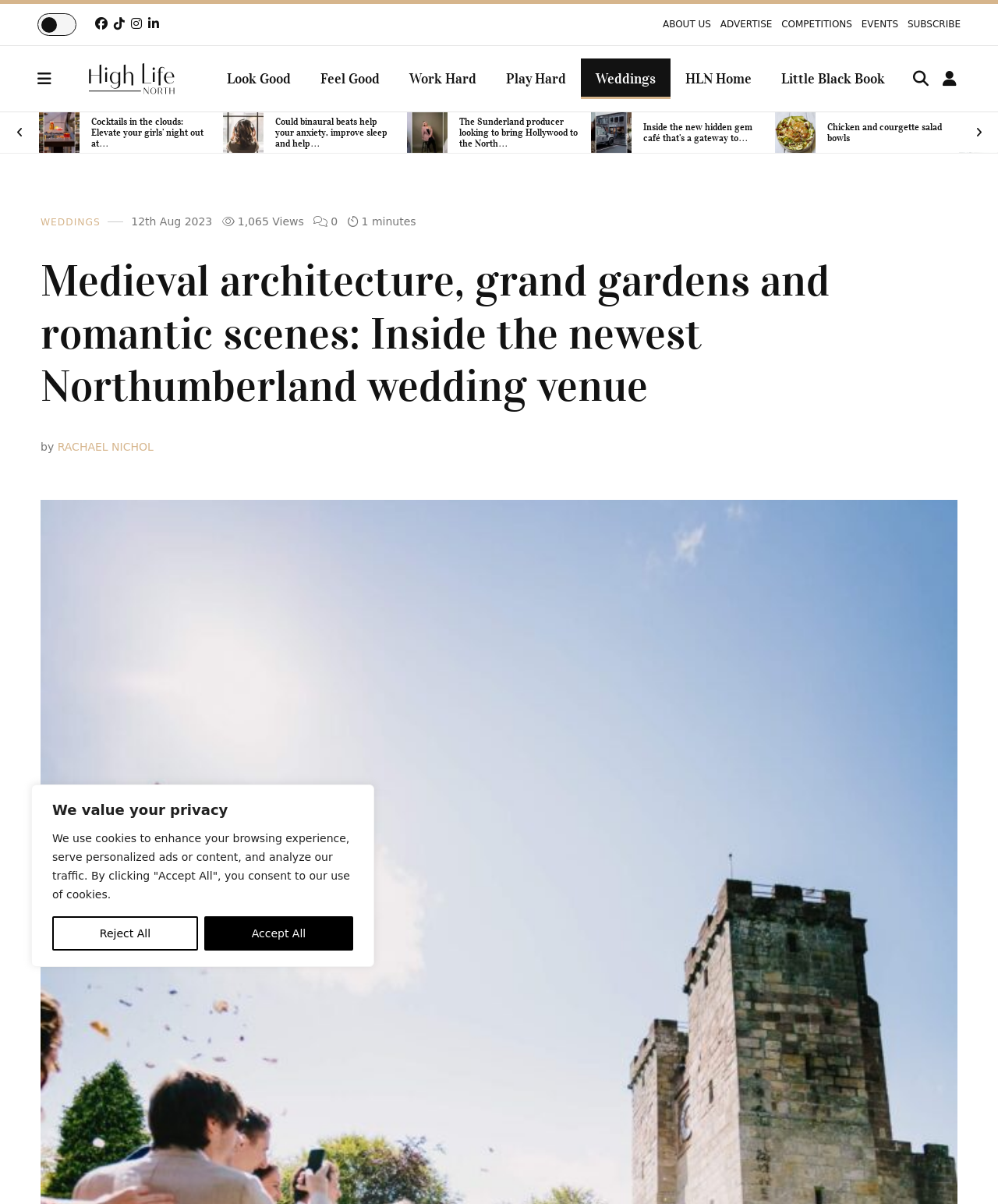Who is the author of the article?
Utilize the information in the image to give a detailed answer to the question.

I looked at the author information at the top of the article, which indicates that the author is RACHAEL NICHOL.